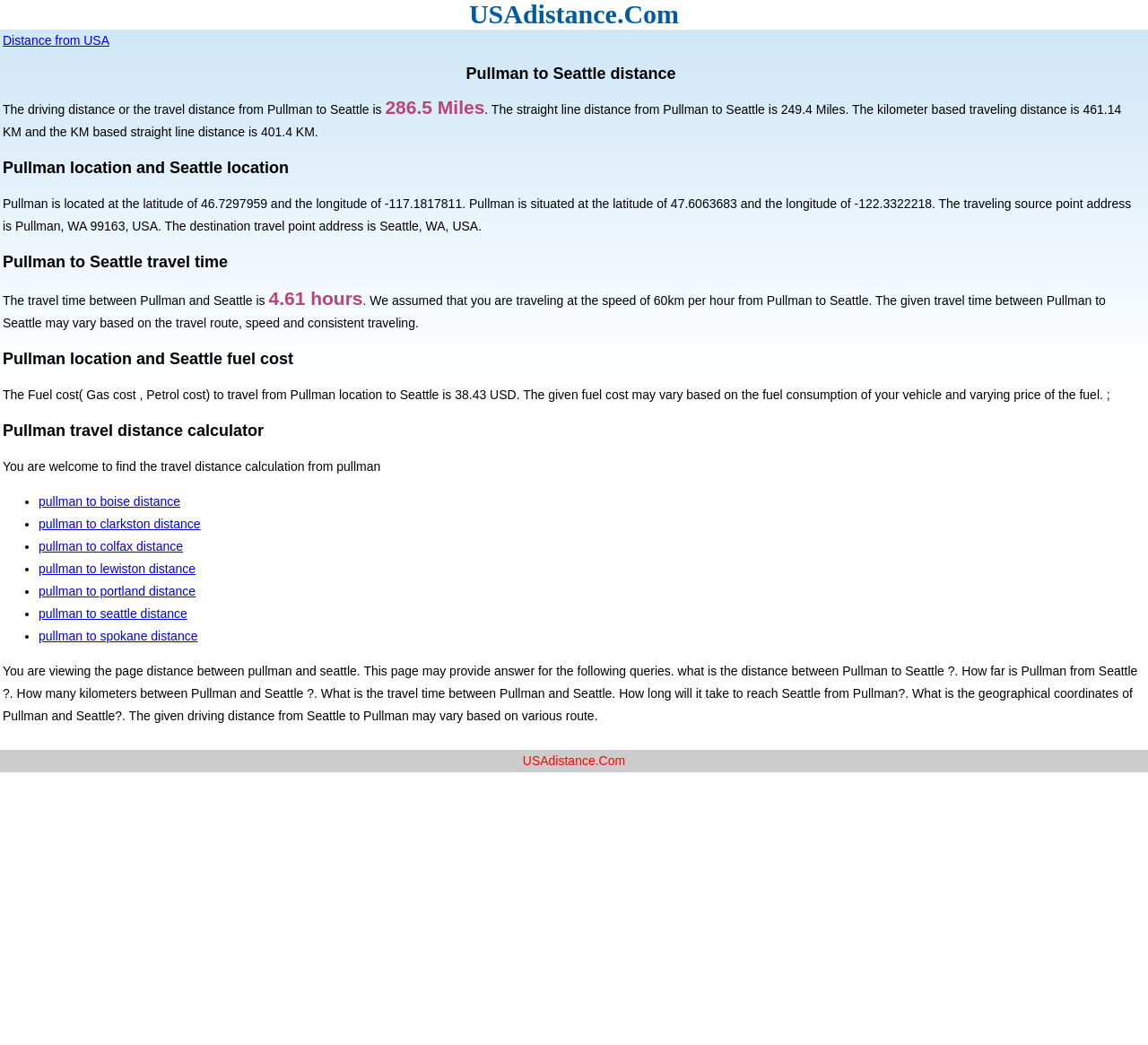Please determine the bounding box coordinates for the element that should be clicked to follow these instructions: "Find Pullman to Seattle fuel cost".

[0.002, 0.333, 0.992, 0.354]